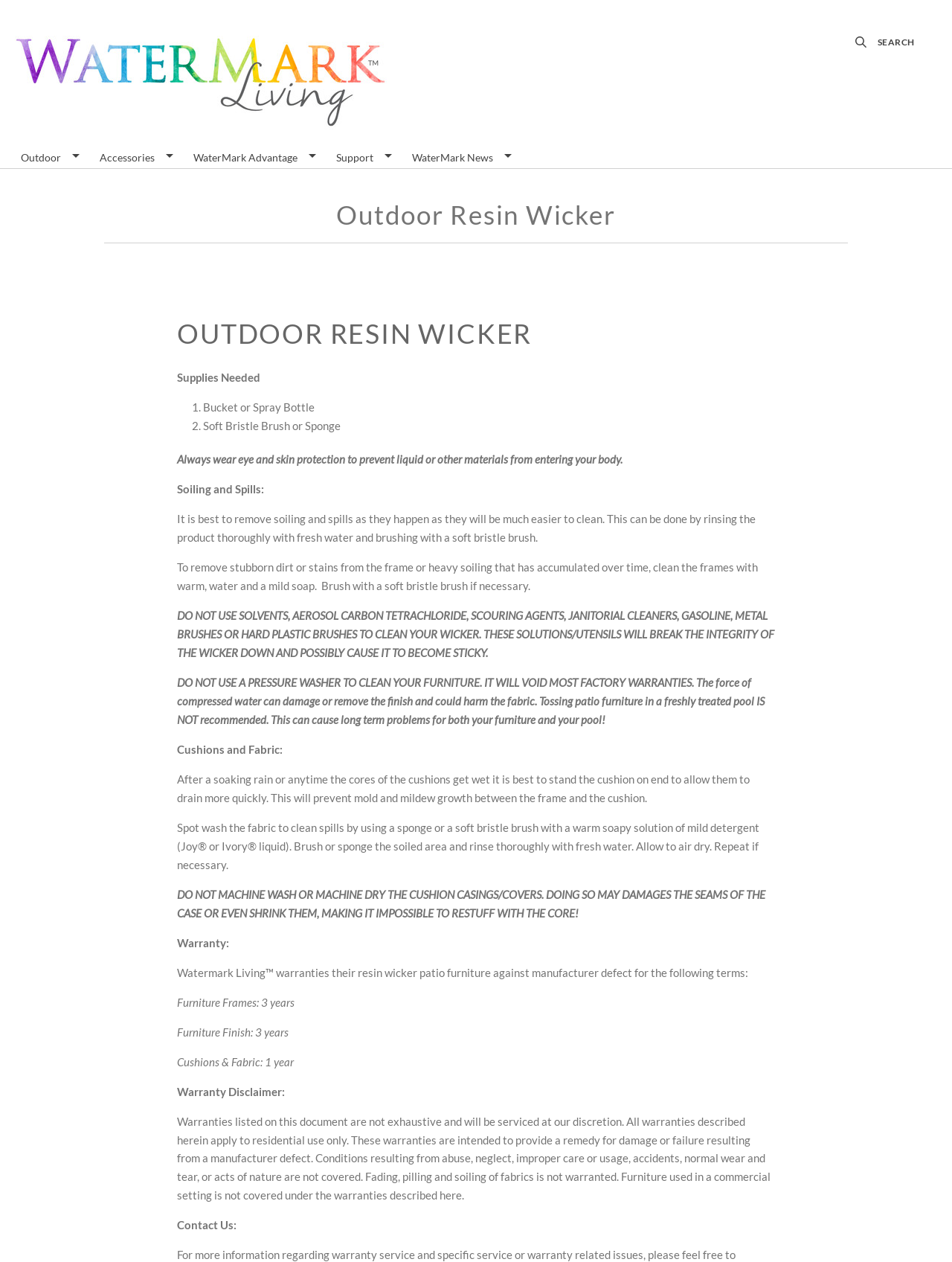Respond to the question below with a single word or phrase:
How long is the warranty for furniture frames?

3 years